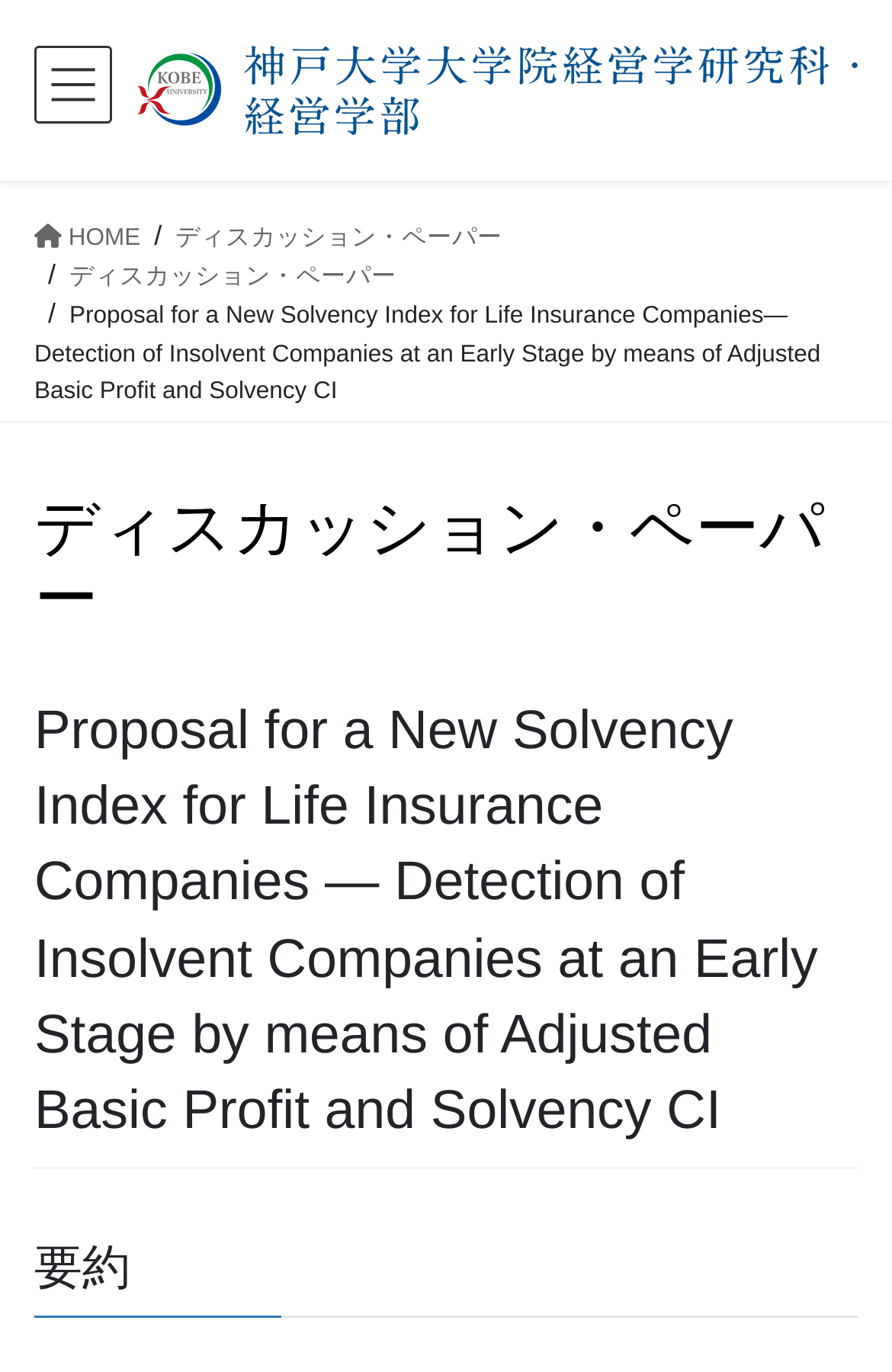Examine the screenshot and answer the question in as much detail as possible: What is the purpose of the research?

The heading 'Proposal for a New Solvency Index for Life Insurance Companies ― Detection of Insolvent Companies at an Early Stage by means of Adjusted Basic Profit and Solvency CI' suggests that the purpose of the research is to detect insolvent companies at an early stage, which implies that the research aims to identify companies that are likely to become insolvent before they actually do.